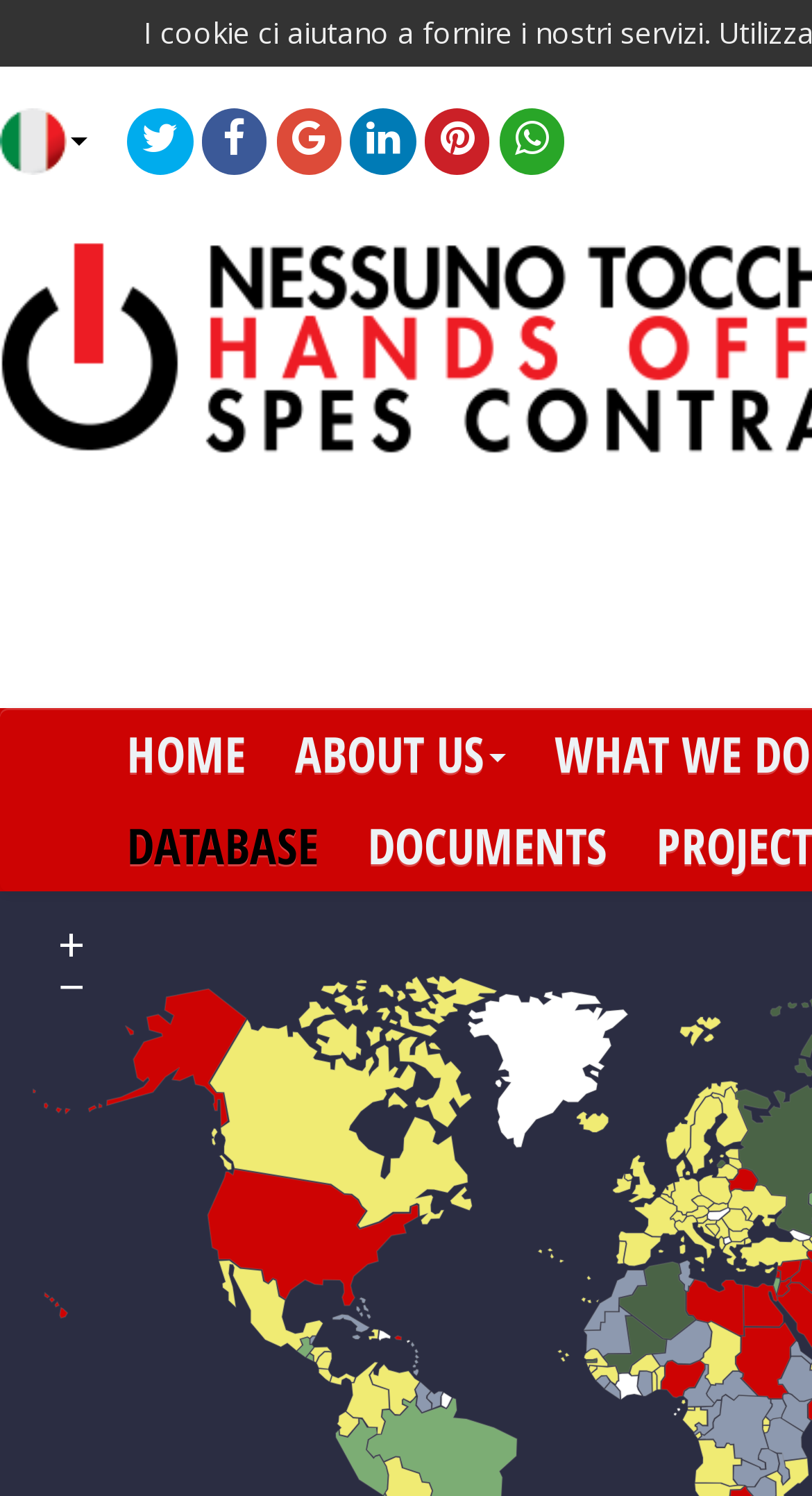How many social media links are there?
Please use the image to provide an in-depth answer to the question.

I counted the number of links with Unicode characters that resemble social media icons, such as '', '', '', '', '', and '', which are commonly used to represent social media platforms.